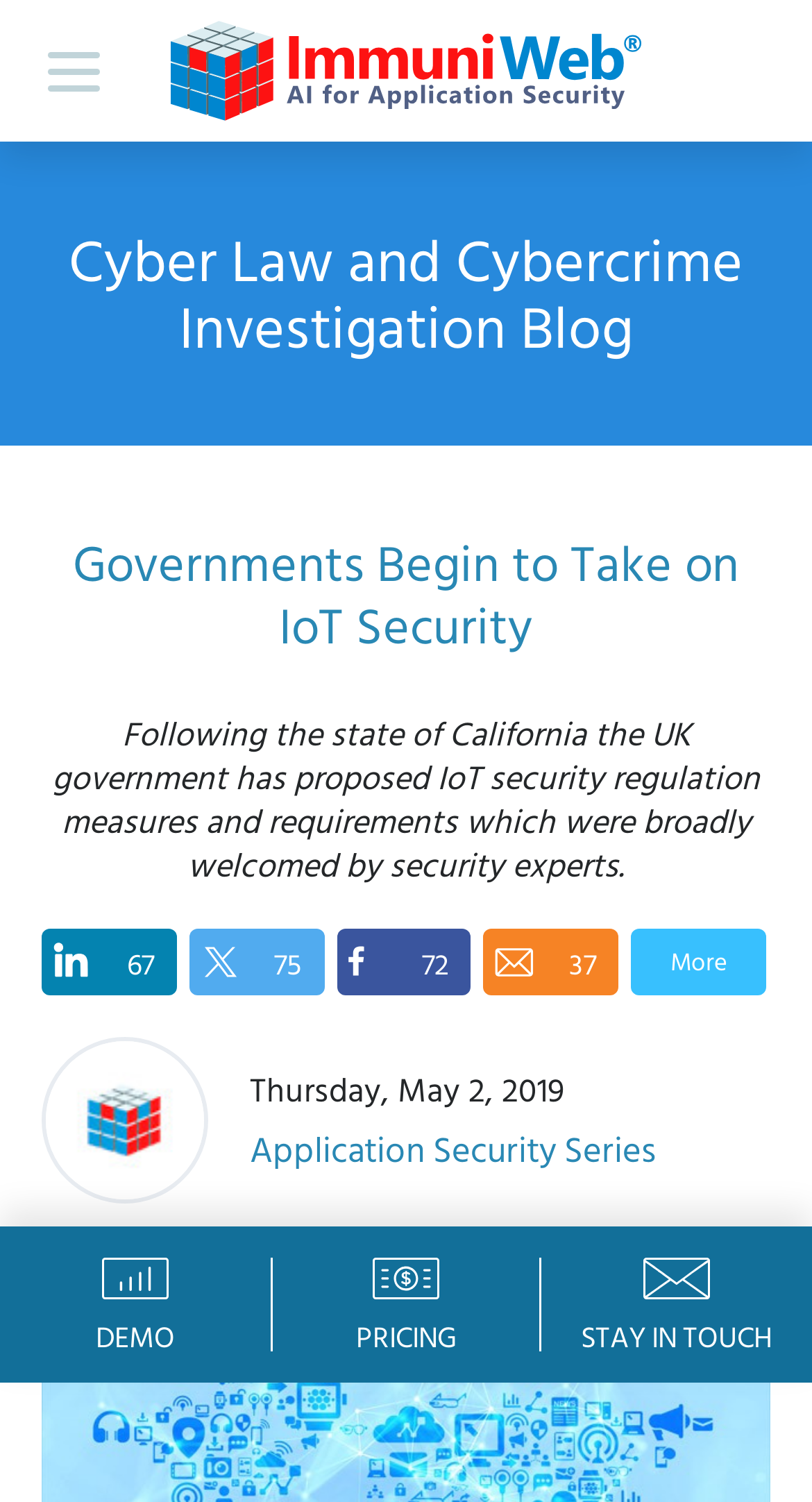Please identify the bounding box coordinates of the element's region that needs to be clicked to fulfill the following instruction: "View the Application Security Series". The bounding box coordinates should consist of four float numbers between 0 and 1, i.e., [left, top, right, bottom].

[0.051, 0.783, 0.256, 0.807]